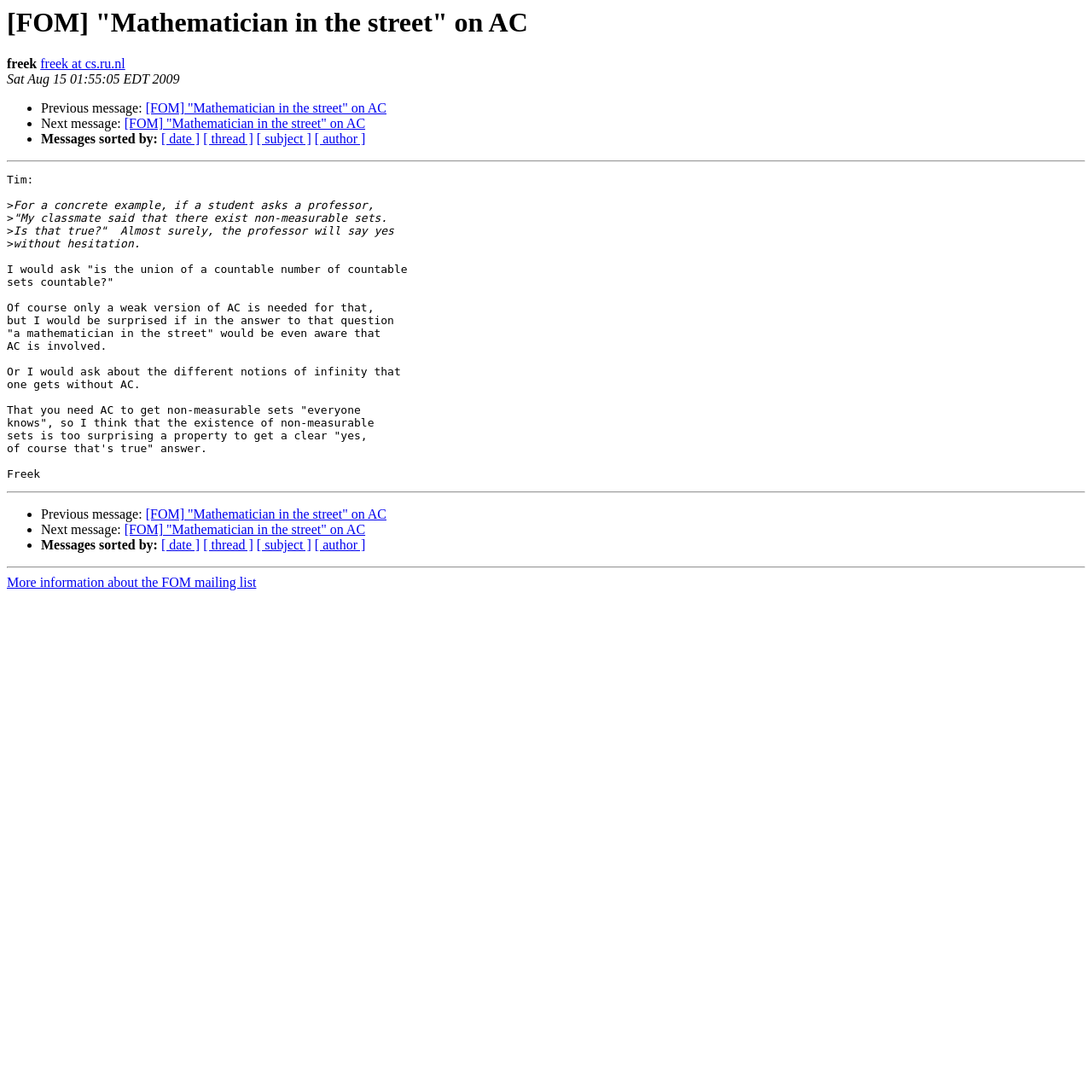Locate the bounding box coordinates of the element you need to click to accomplish the task described by this instruction: "View next message".

[0.114, 0.478, 0.334, 0.492]